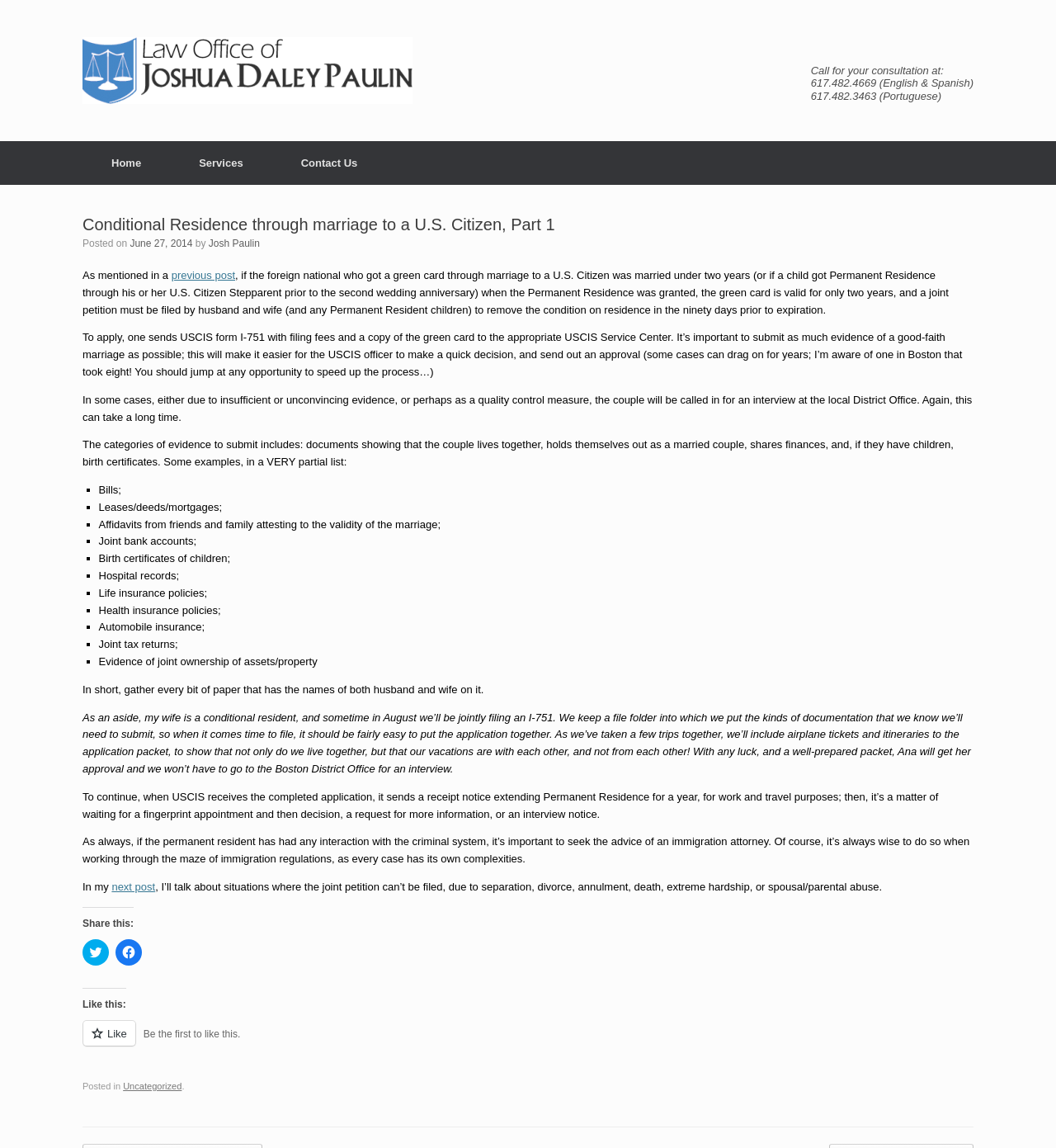Please pinpoint the bounding box coordinates for the region I should click to adhere to this instruction: "Click on the 'HOME' link".

None